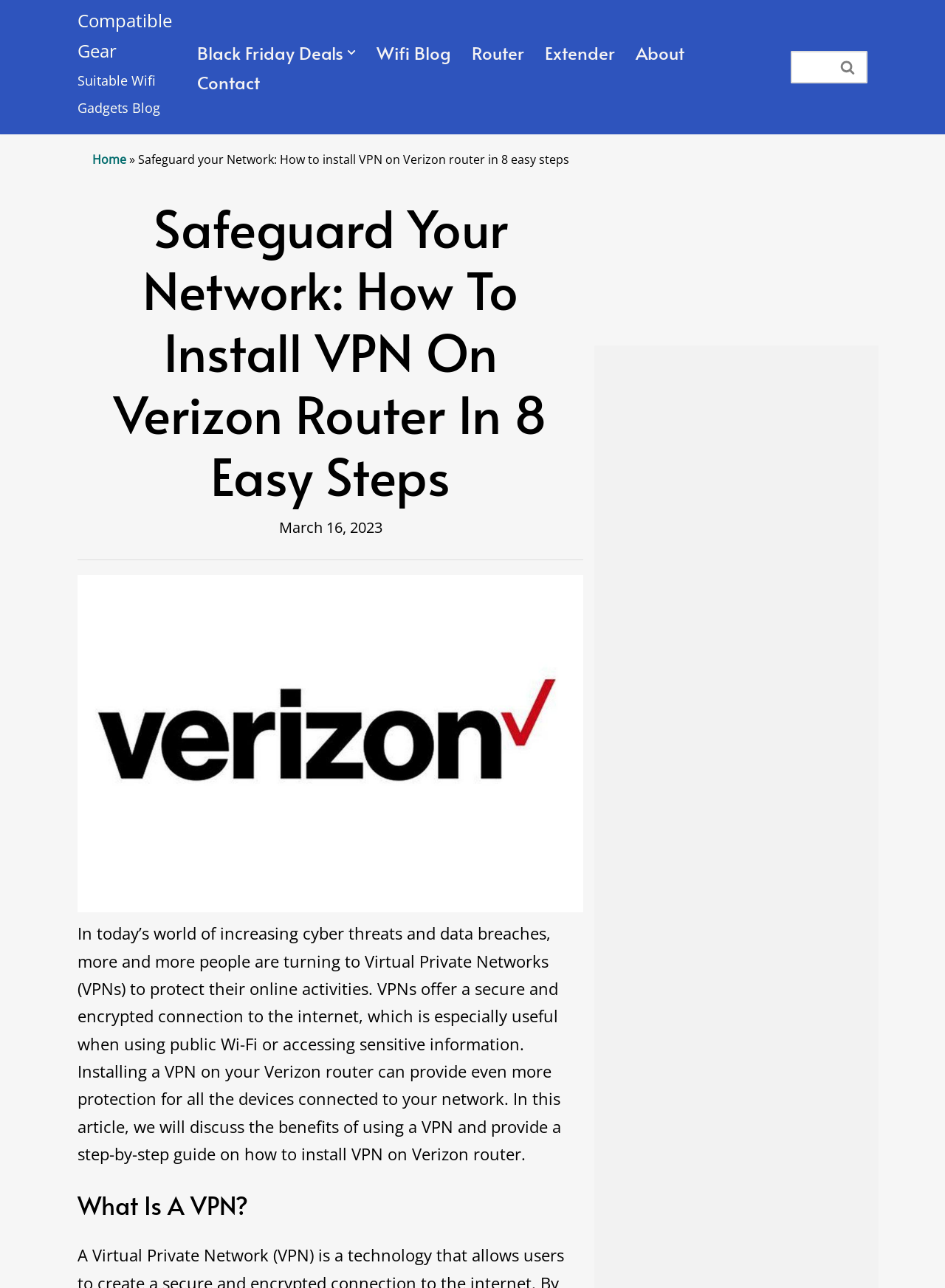Create an elaborate caption for the webpage.

This webpage is about installing a VPN on a Verizon router, with a focus on safeguarding one's network. At the top left, there is a "Skip to content" link. Next to it, on the top center, is the website's logo, "Compatible Gear Suitable Wifi Gadgets Blog". 

To the right of the logo, there is a primary navigation menu with several links, including "Black Friday Deals", "Wifi Blog", "Router", "Extender", "About", and "Contact". Each link has a corresponding dropdown menu or submenu.

Below the navigation menu, there is a search bar with a search button and a magnifying glass icon. On the top right, there is a "Home" link, followed by a breadcrumb trail indicating the current page.

The main content of the webpage starts with a heading that reads "Safeguard Your Network: How To Install VPN On Verizon Router In 8 Easy Steps". Below the heading, there is a date stamp indicating the article was published on March 16, 2023. 

To the right of the date stamp, there is an image related to installing a VPN on a Verizon router. Below the image, there is a paragraph of text that explains the benefits of using a VPN and introduces the step-by-step guide on how to install a VPN on a Verizon router.

Further down the page, there is a heading that reads "What Is A VPN?", which likely marks the beginning of the article's content.